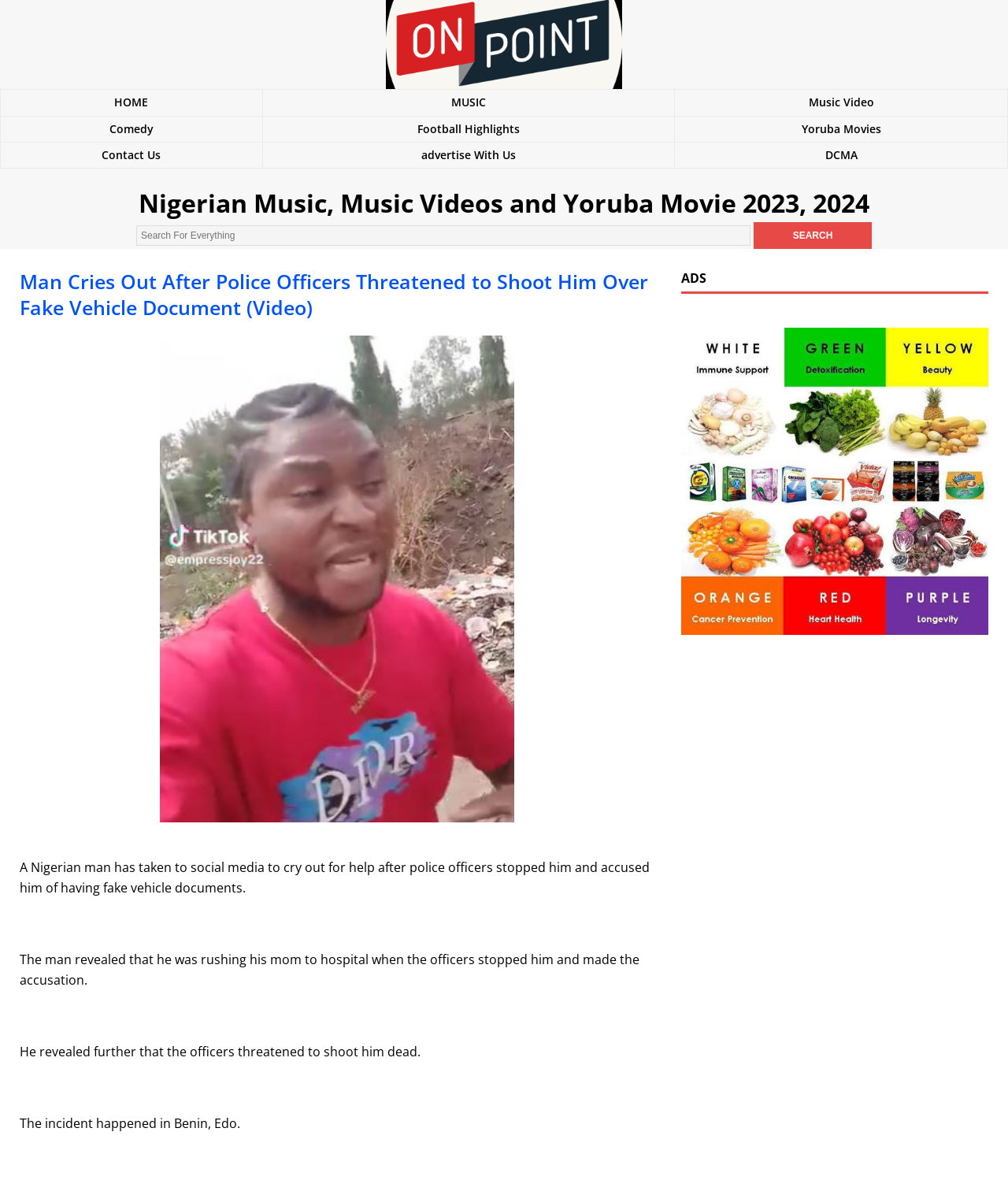Provide a single word or phrase answer to the question: 
Where did the incident involving the police officers take place?

Benin, Edo